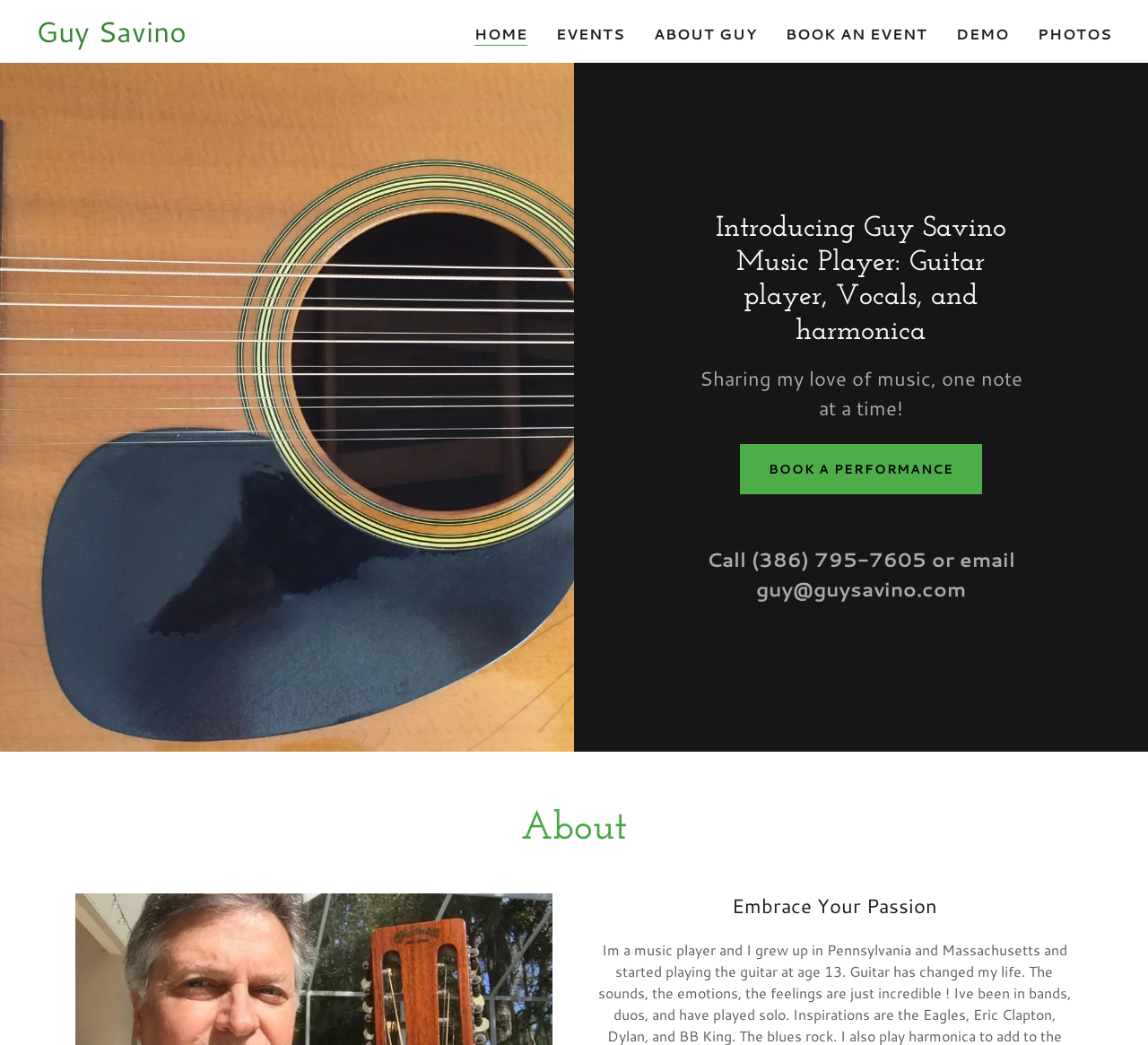Answer the question using only a single word or phrase: 
How many ways are there to contact Guy Savino?

Two